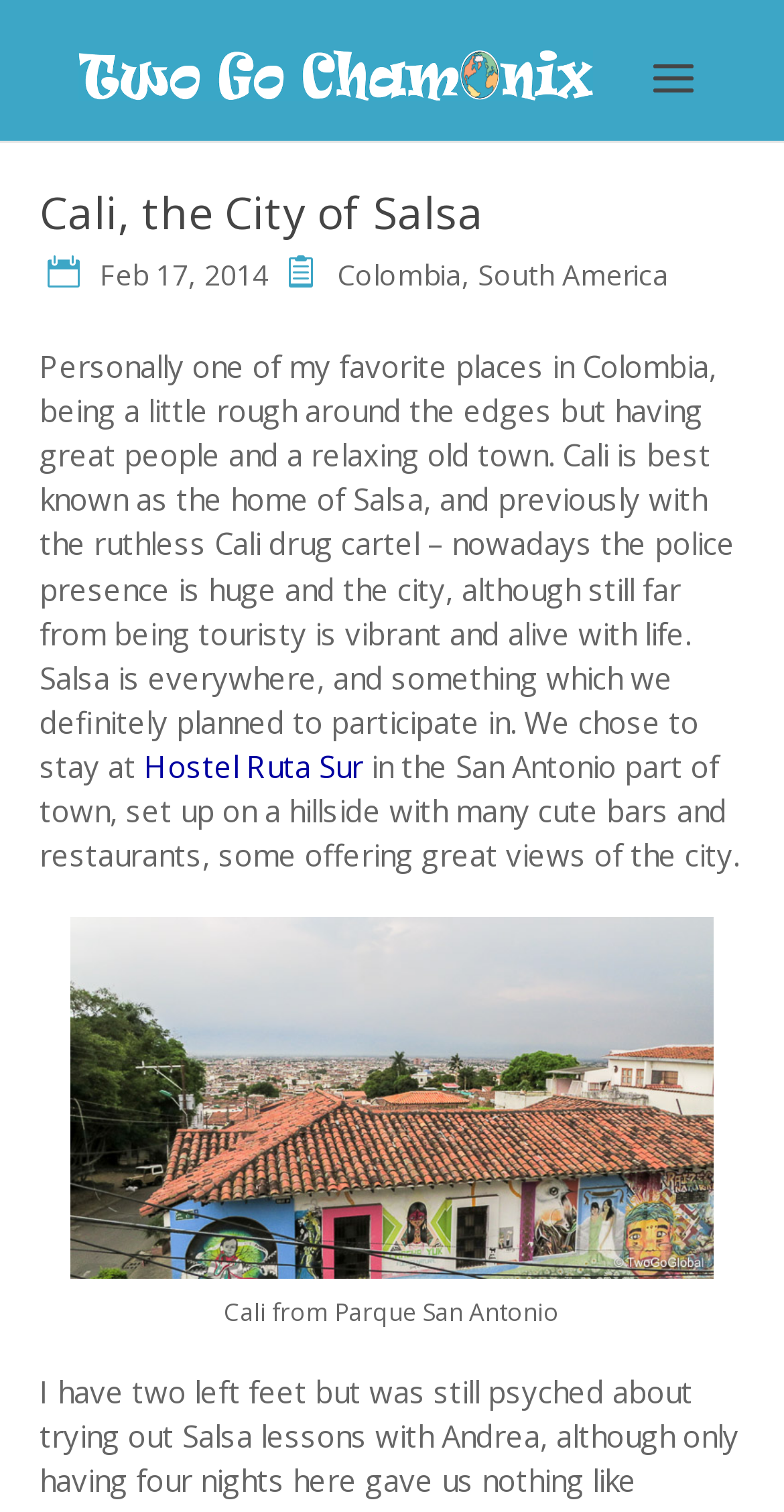Find the bounding box coordinates of the UI element according to this description: "Hostel Ruta Sur".

[0.183, 0.493, 0.463, 0.52]